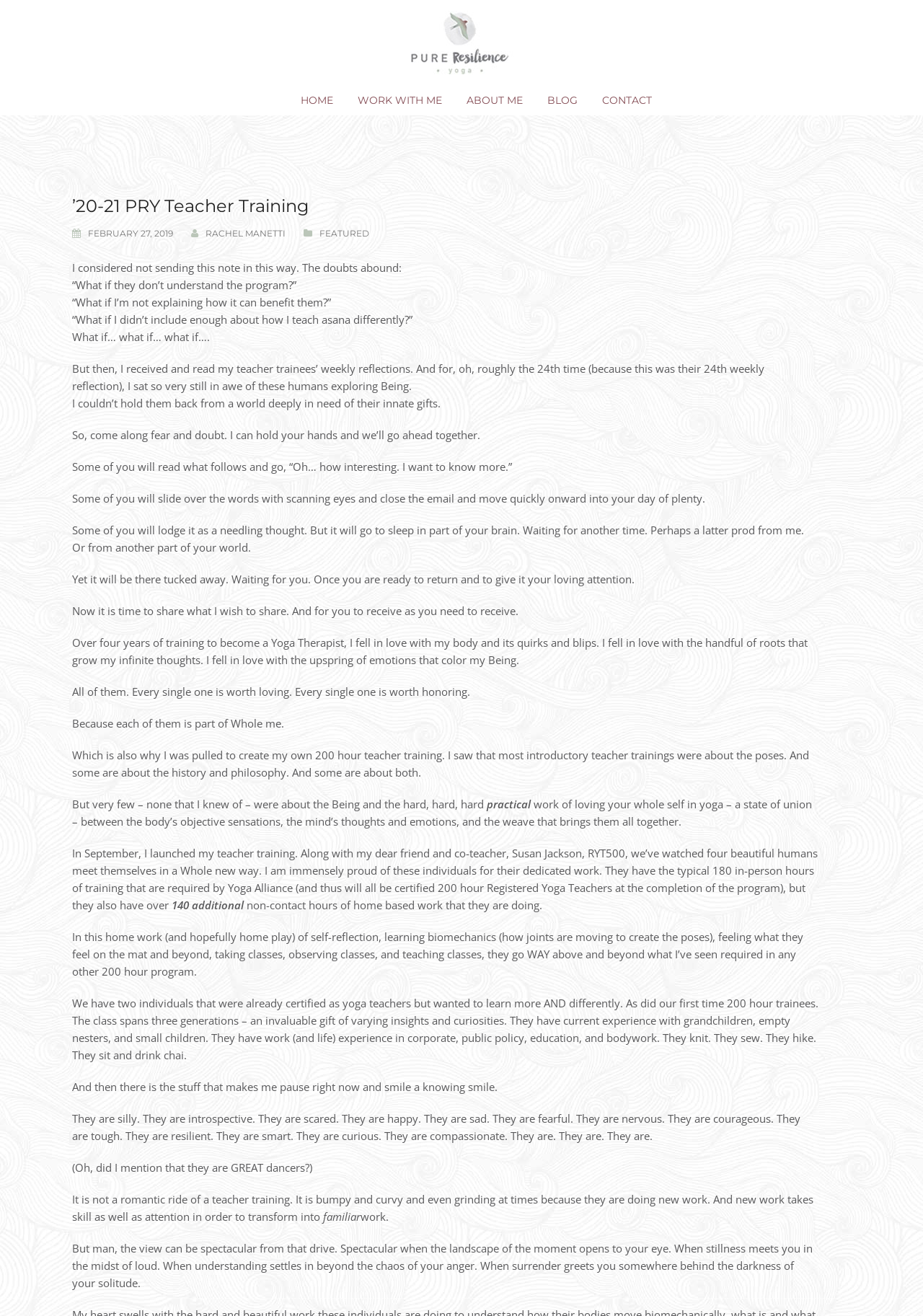Use the information in the screenshot to answer the question comprehensively: What is the profession of the co-teacher, Susan Jackson?

The co-teacher, Susan Jackson, is a Registered Yoga Teacher with 500 hours of training, as indicated by the 'RYT500' credential.